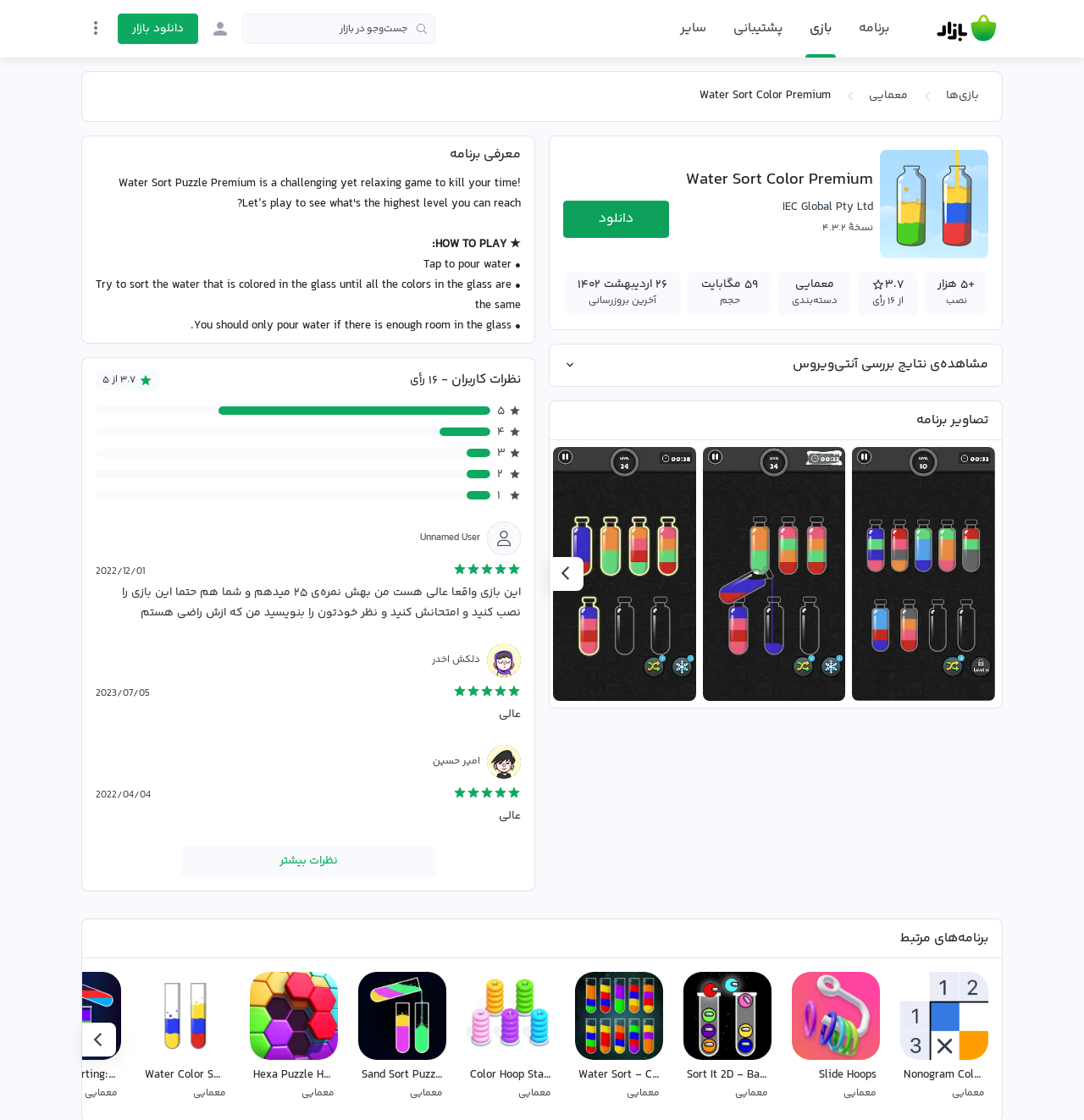Please locate the bounding box coordinates of the element that should be clicked to achieve the given instruction: "Explore the China section".

None